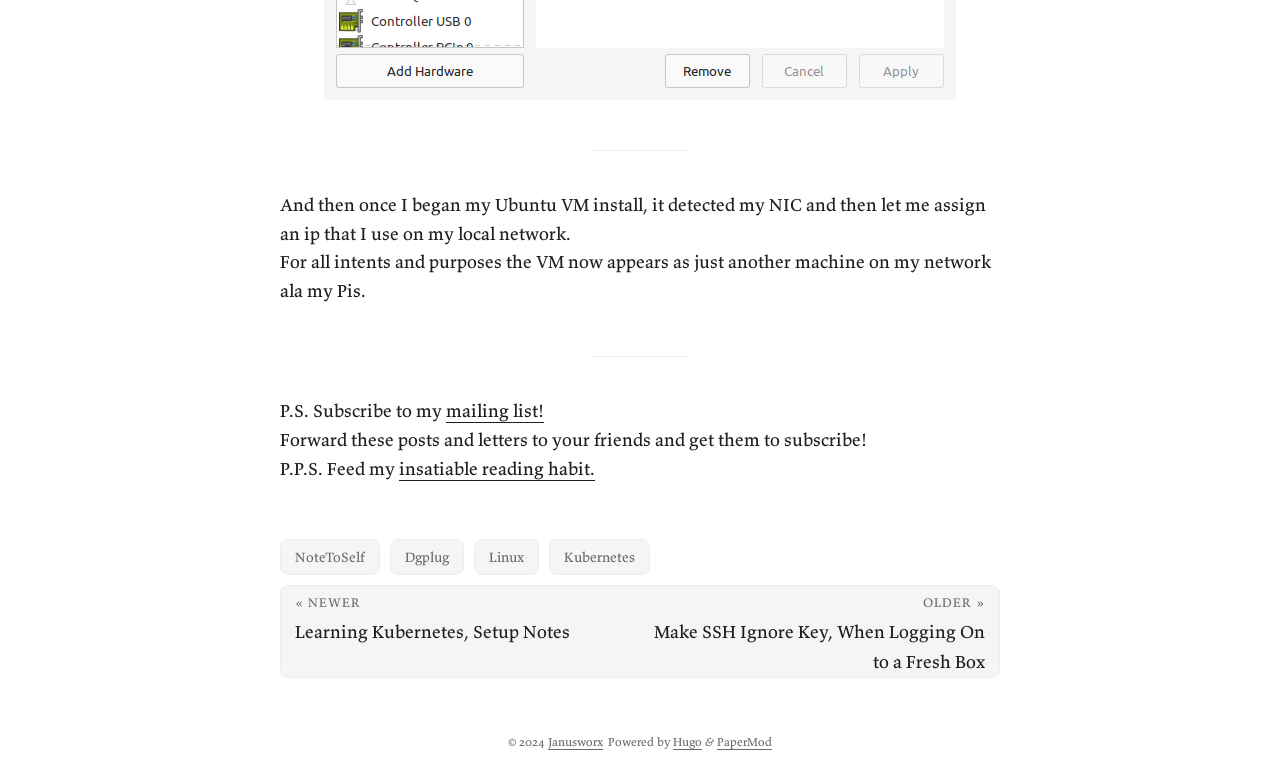Specify the bounding box coordinates of the region I need to click to perform the following instruction: "Learn more about Hugo". The coordinates must be four float numbers in the range of 0 to 1, i.e., [left, top, right, bottom].

[0.526, 0.951, 0.548, 0.972]